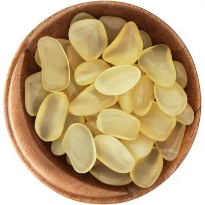Break down the image and describe each part extensively.

This image features a close-up view of a bowl filled with luminous yellow opal gemstones. The stones are smooth and irregularly shaped, reflecting light softly and showcasing their natural beauty. They are set against a rustic wooden bowl that enhances their warm, earthy tones. This imagery highlights the charm of yellow opals, which are often appreciated for their calming properties and aesthetic appeal, making them a popular choice among crystal enthusiasts. The display serves as a visually evocative representation of natural beauty, ideal for a collection focused on healing crystals and their various virtues.